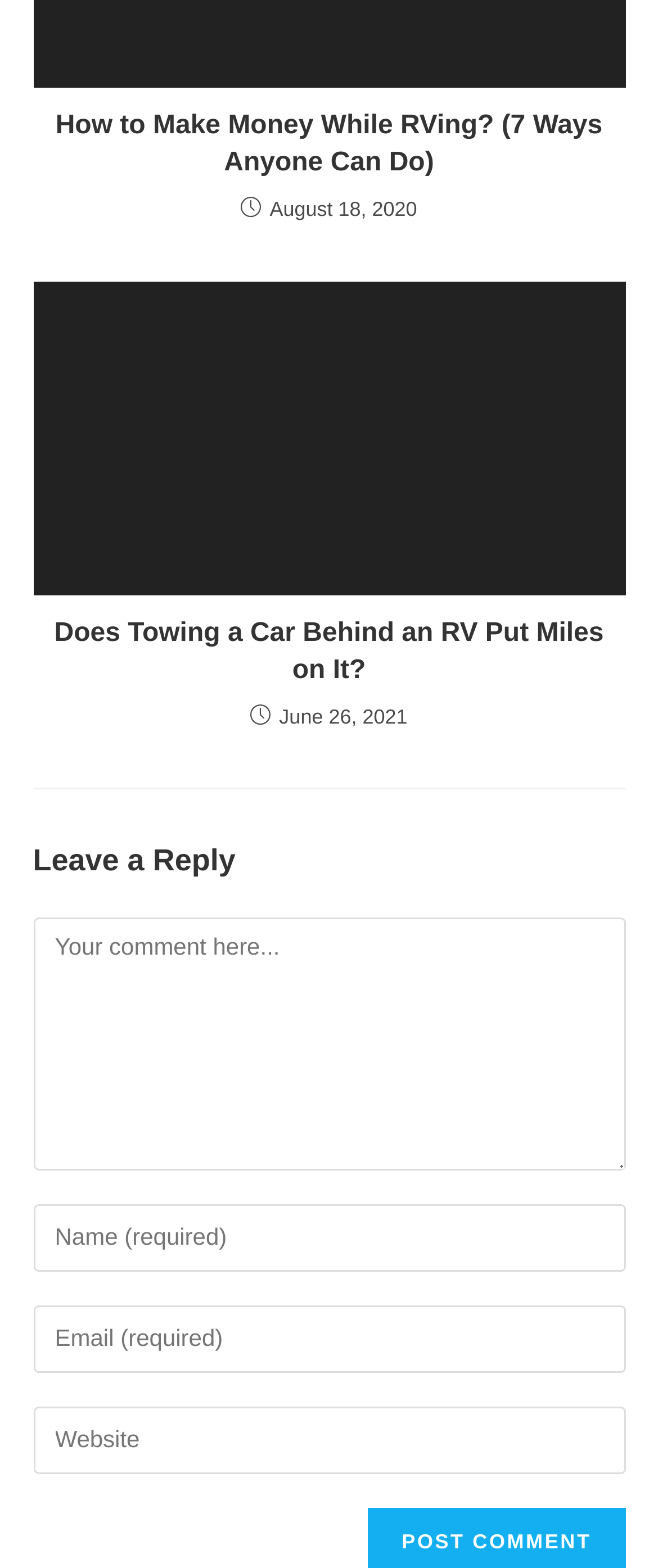Answer this question using a single word or a brief phrase:
What is the button at the bottom of the page for?

To post a comment